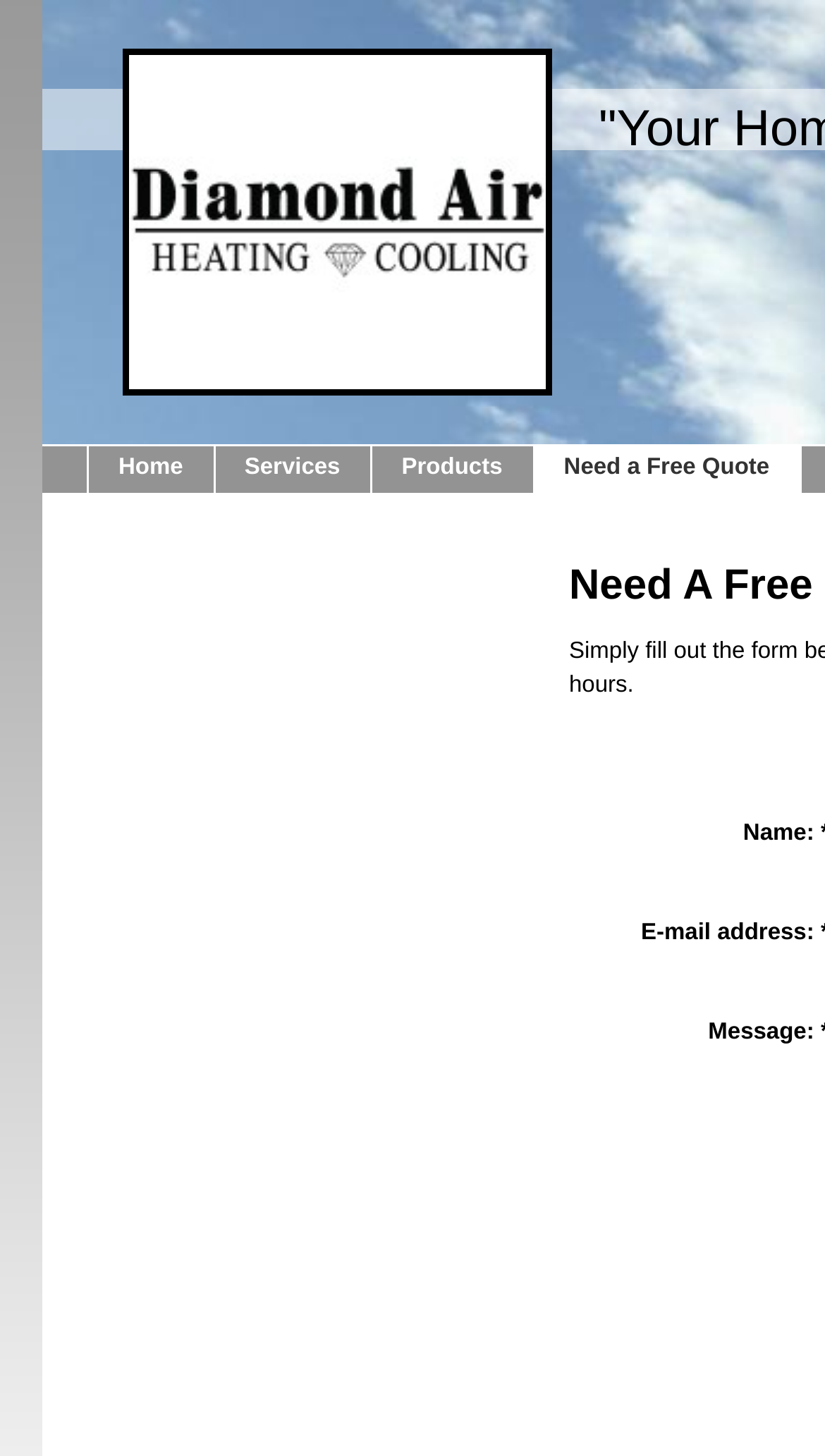Based on the image, please elaborate on the answer to the following question:
What is the purpose of the form?

I noticed three static text elements with labels 'Name:', 'E-mail address:', and 'Message:' which are typically used in a form to collect user input. This suggests that the purpose of the form is to send a message, likely to the website owner or a representative.